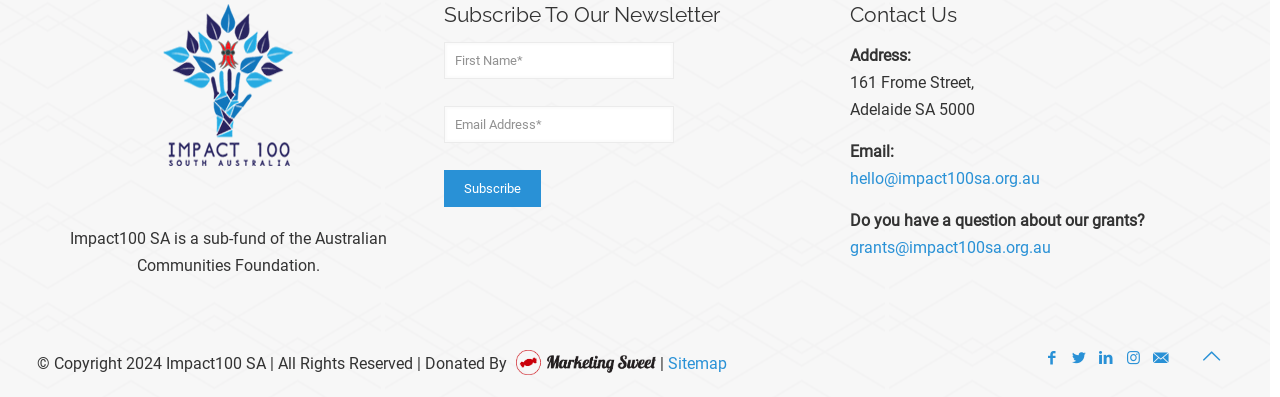Locate the bounding box coordinates of the clickable element to fulfill the following instruction: "Send an email to hello@impact100sa.org.au". Provide the coordinates as four float numbers between 0 and 1 in the format [left, top, right, bottom].

[0.664, 0.426, 0.813, 0.474]